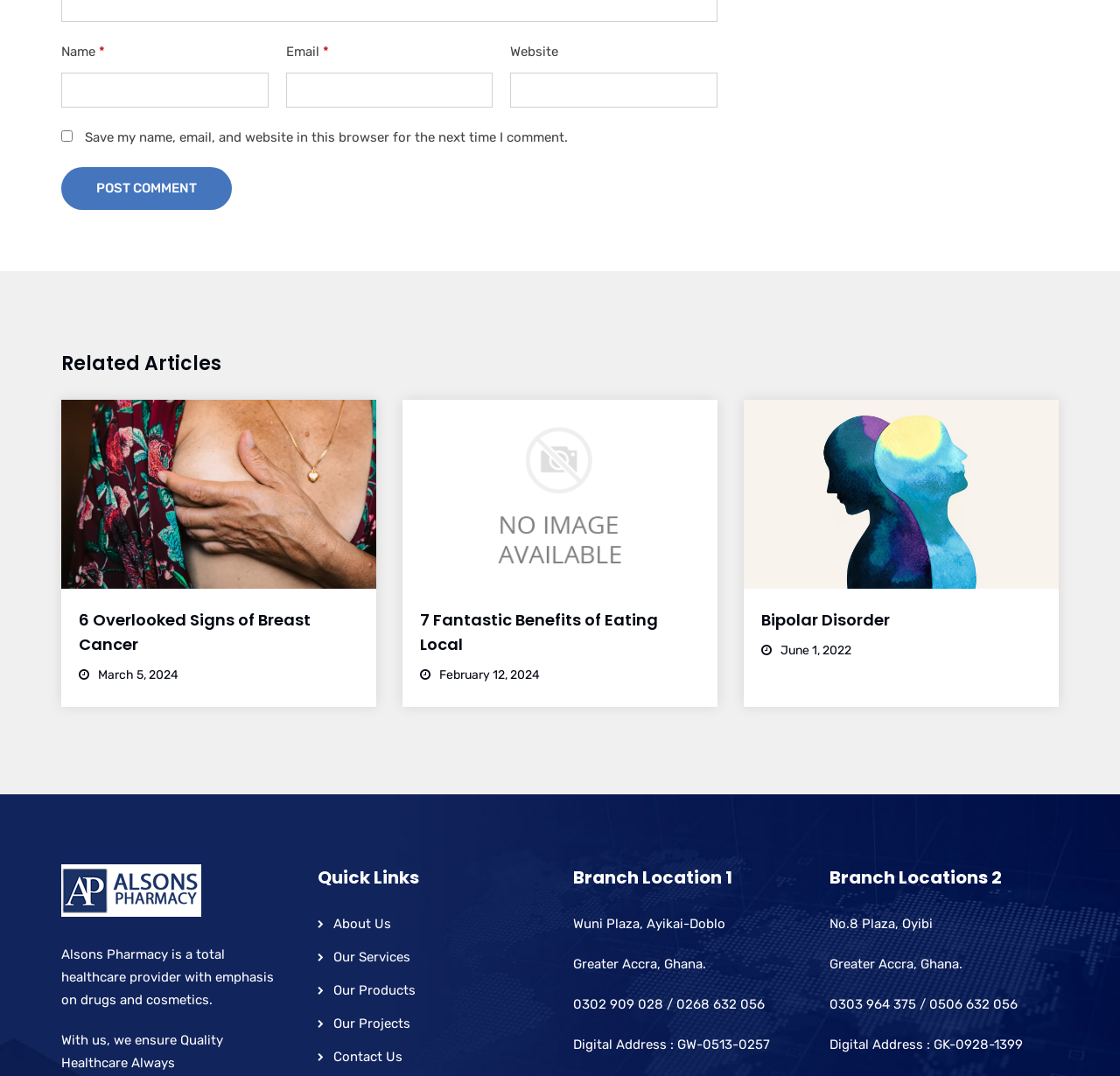What is the location of Branch Location 1?
Give a comprehensive and detailed explanation for the question.

According to the webpage, Branch Location 1 is located at Wuni Plaza, Ayikai-Doblo, in the Greater Accra region of Ghana.